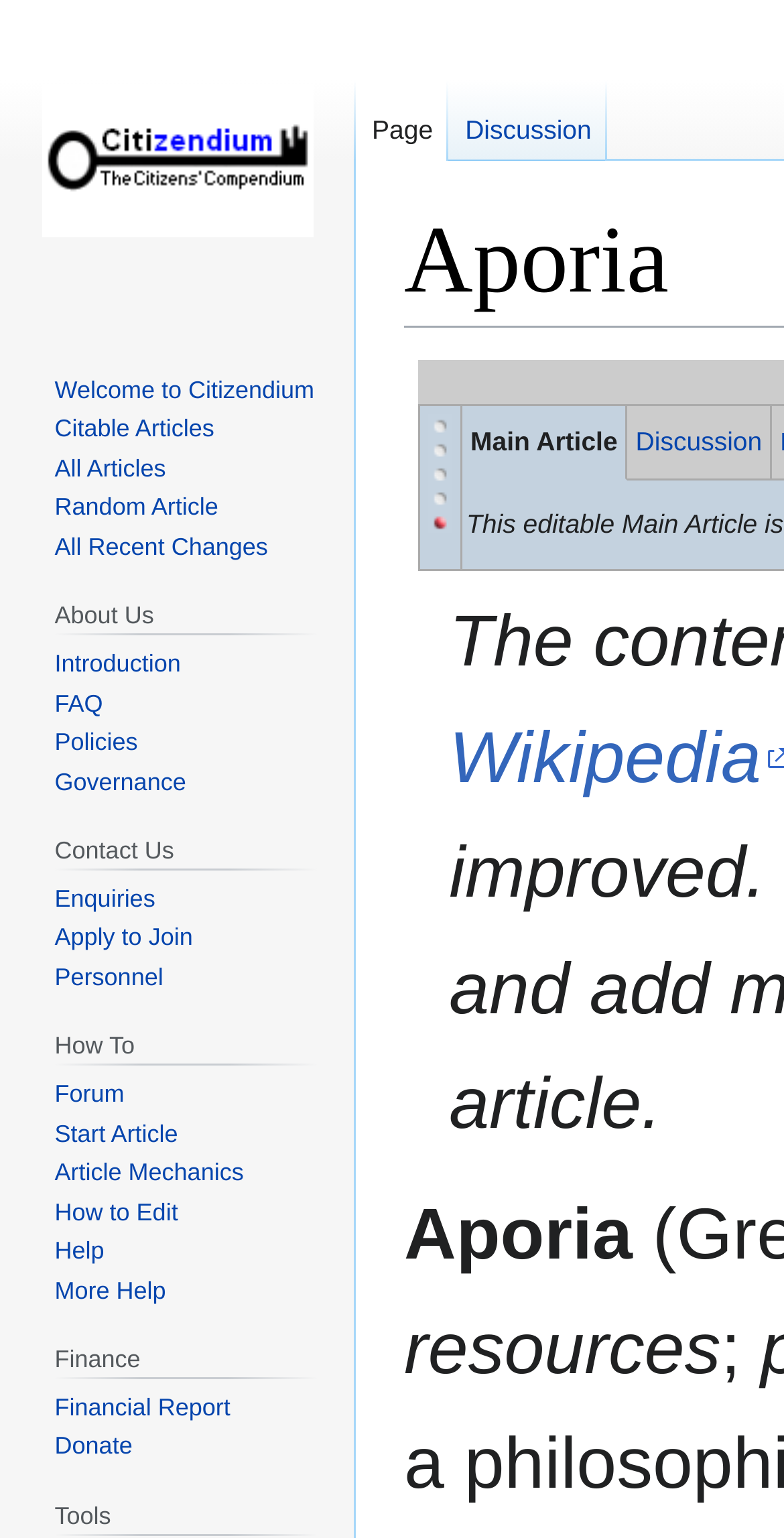Please determine the bounding box coordinates of the clickable area required to carry out the following instruction: "Read about Citable Articles". The coordinates must be four float numbers between 0 and 1, represented as [left, top, right, bottom].

[0.07, 0.27, 0.273, 0.288]